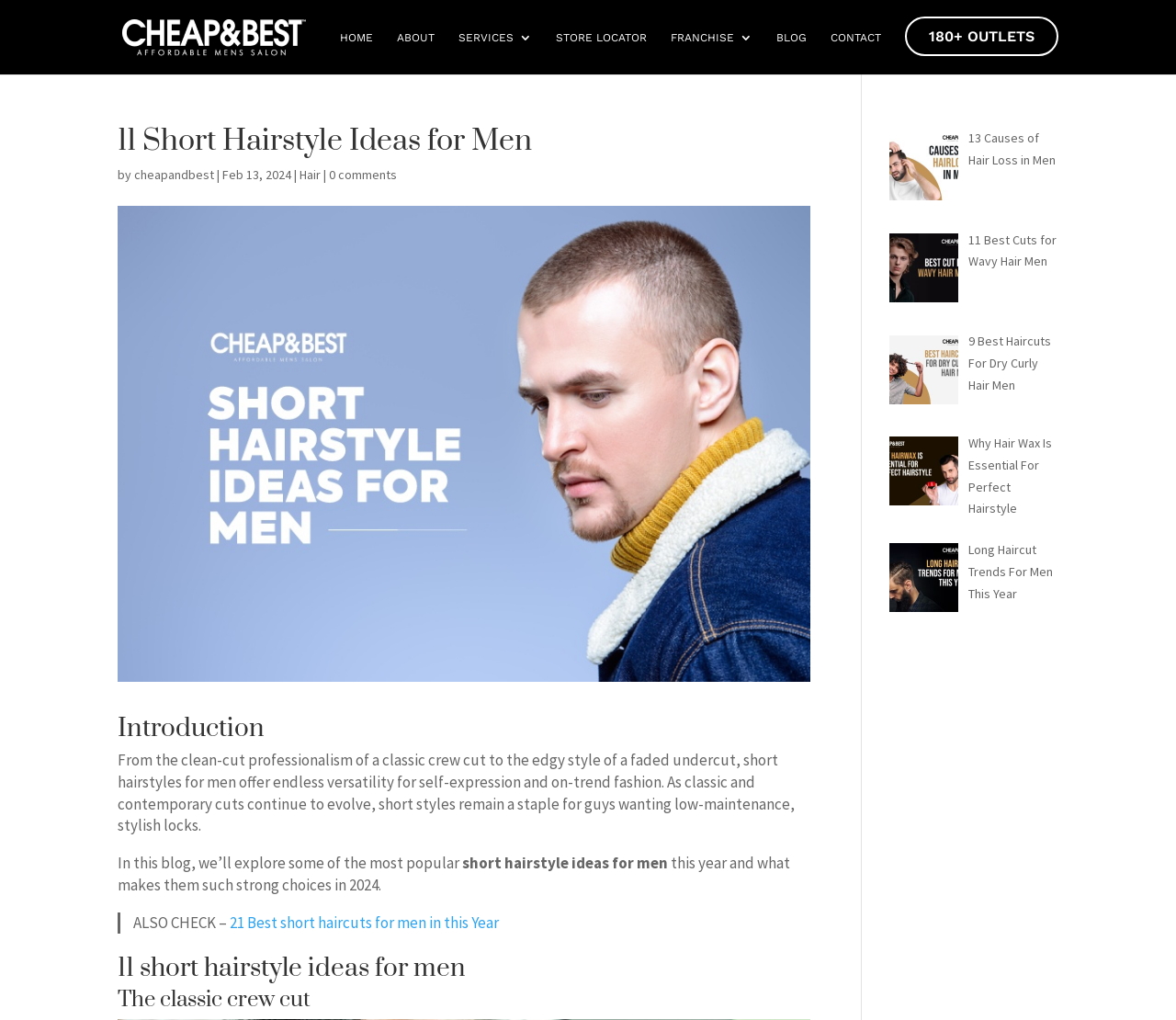Please answer the following question using a single word or phrase: 
Who is the author of the blog post?

cheapandbest